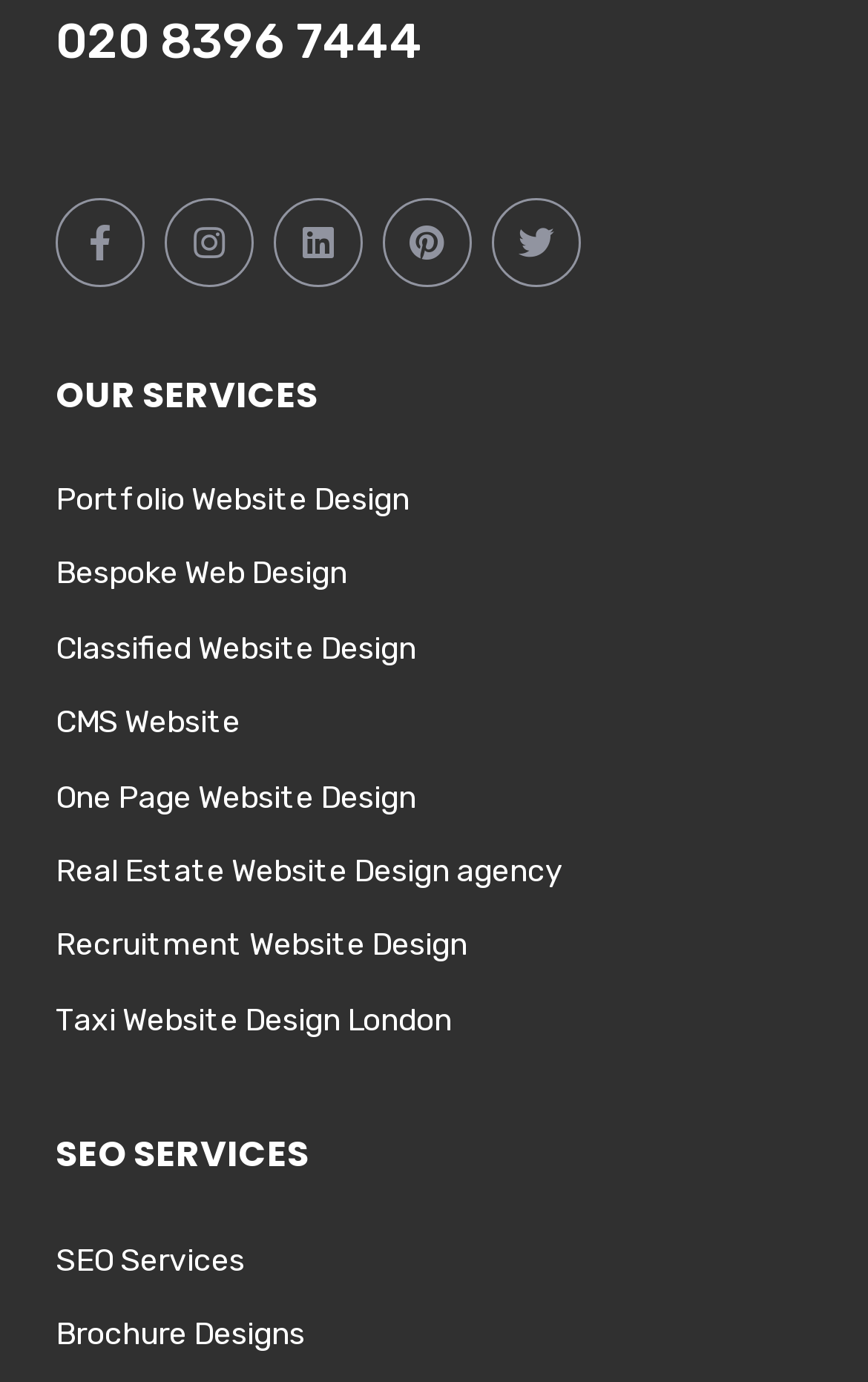Locate the bounding box coordinates of the element that should be clicked to execute the following instruction: "Call the phone number".

[0.064, 0.007, 0.487, 0.051]